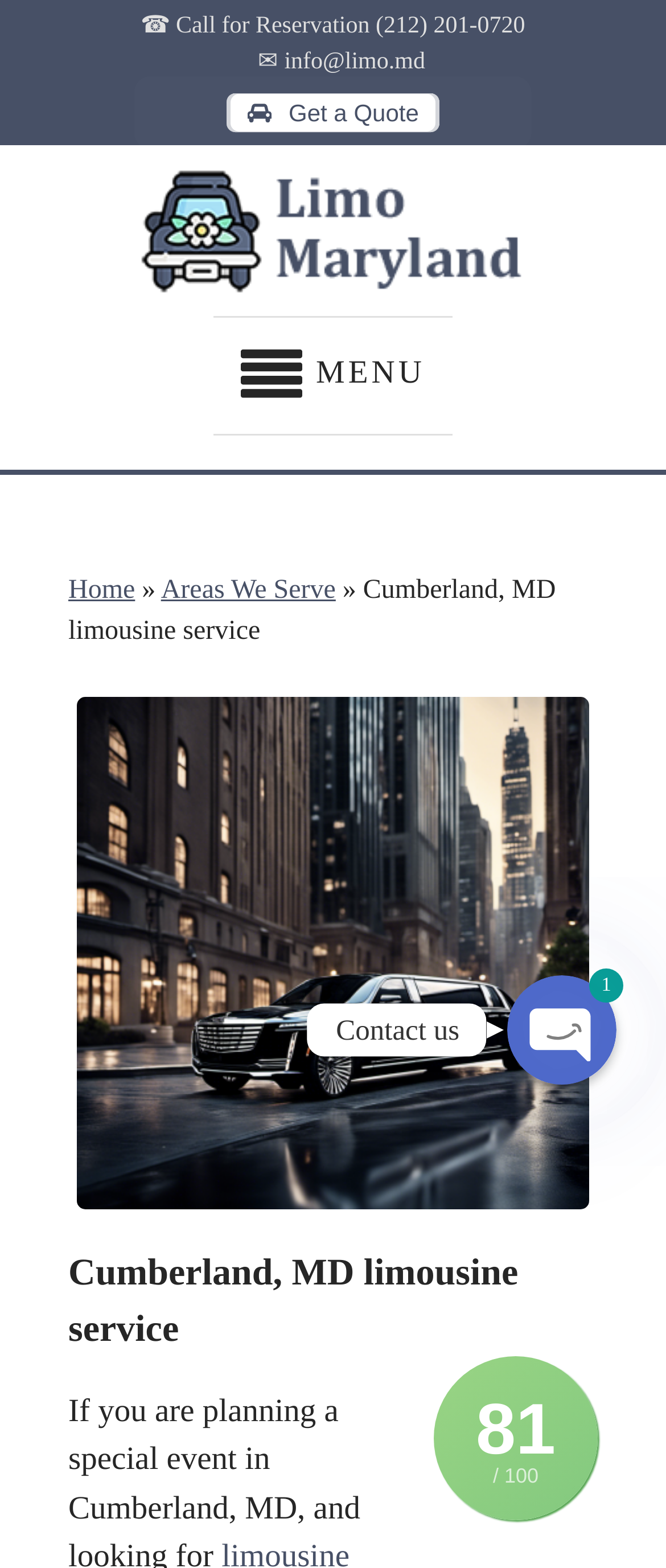What is the email address for inquiry?
Answer the question with a single word or phrase derived from the image.

info@limo.md